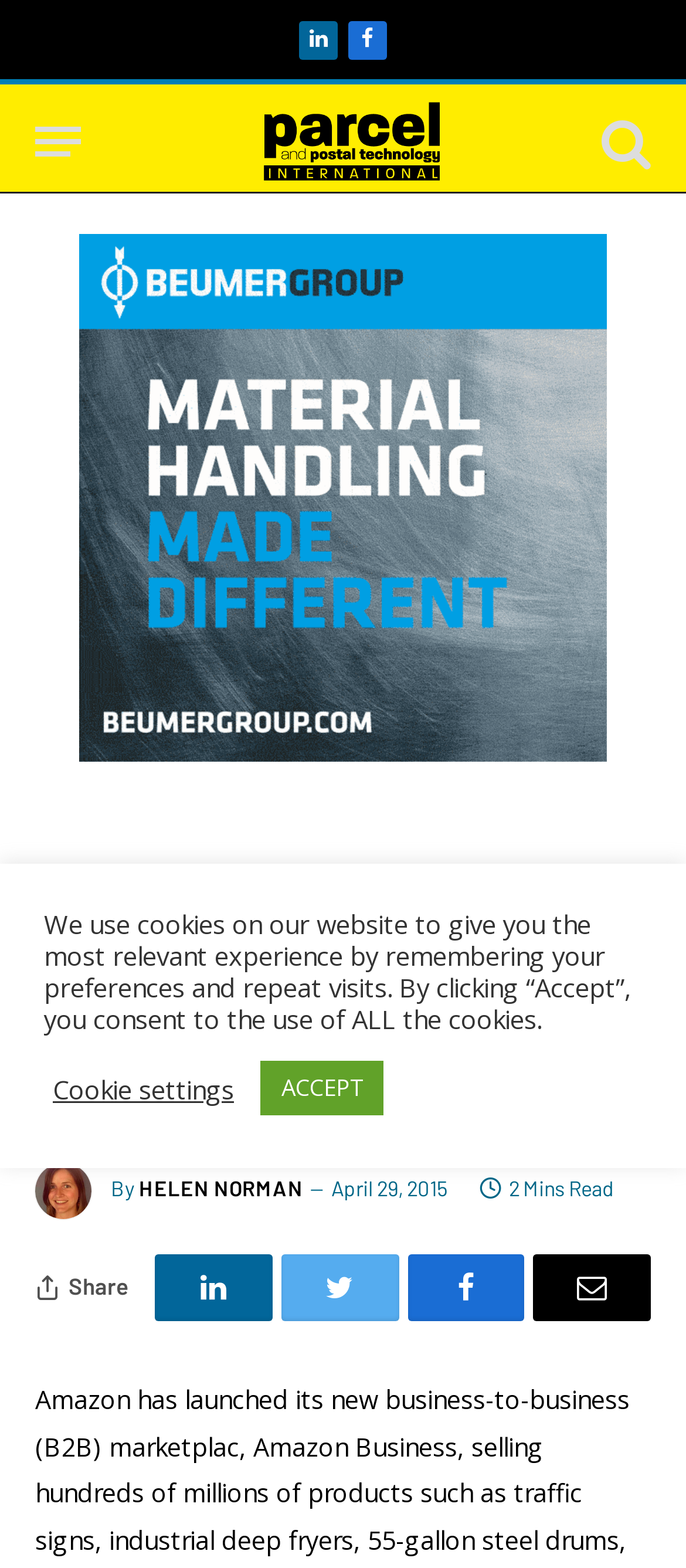Give a one-word or one-phrase response to the question: 
What is the date of the article?

April 29, 2015